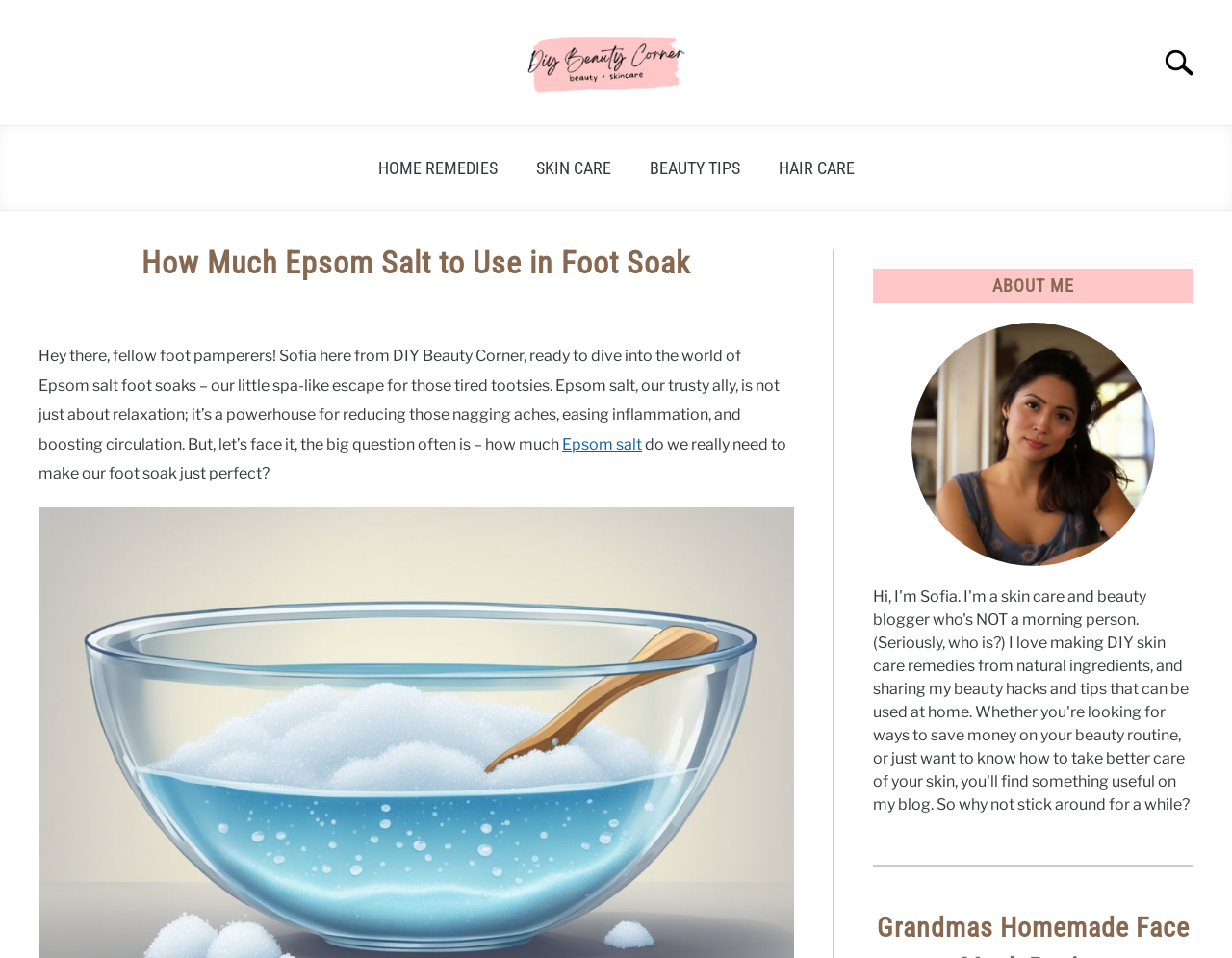Please find and give the text of the main heading on the webpage.

How Much Epsom Salt to Use in Foot Soak